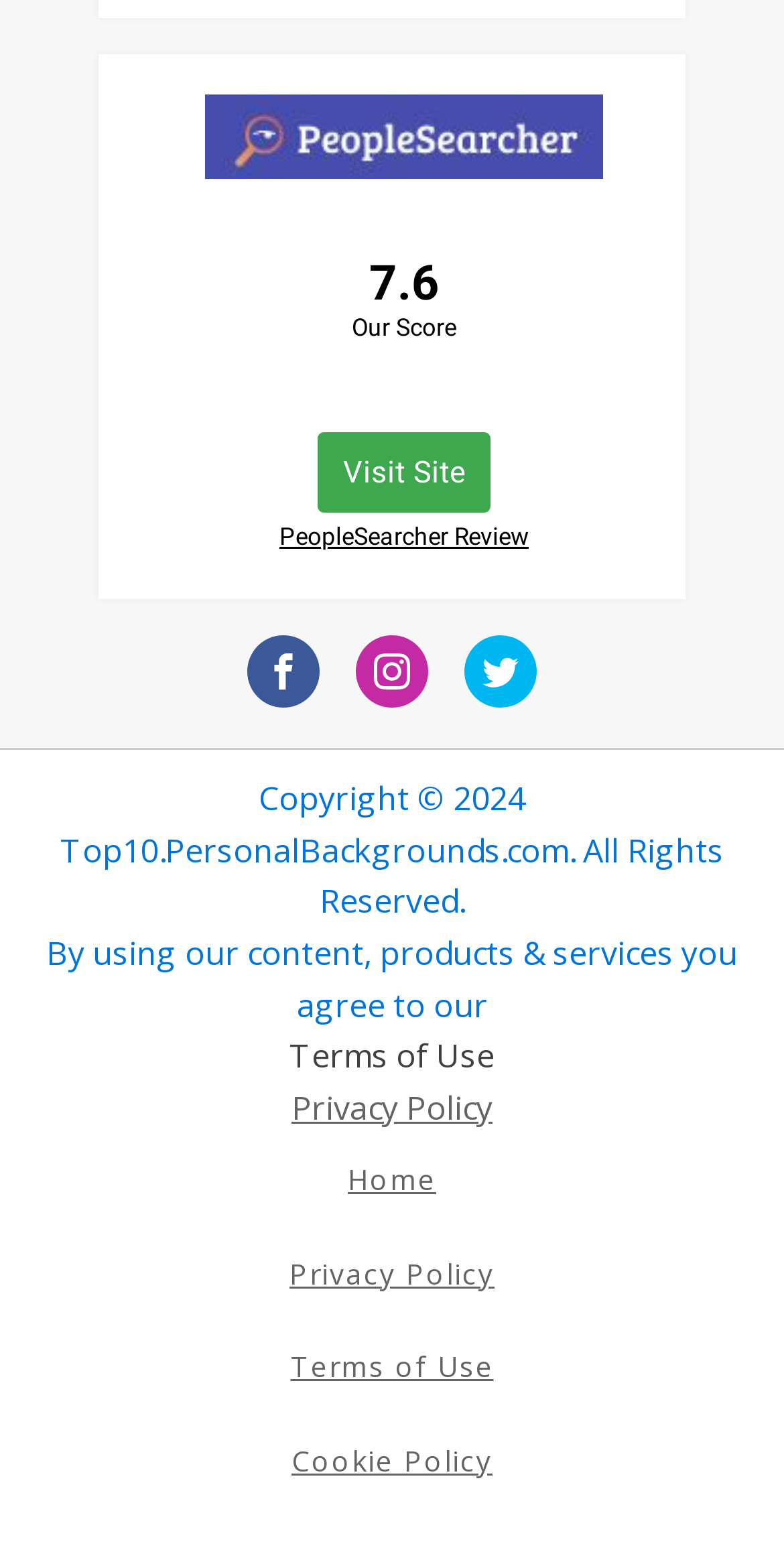Identify the bounding box coordinates of the clickable region necessary to fulfill the following instruction: "Go to home page". The bounding box coordinates should be four float numbers between 0 and 1, i.e., [left, top, right, bottom].

[0.382, 0.728, 0.618, 0.788]